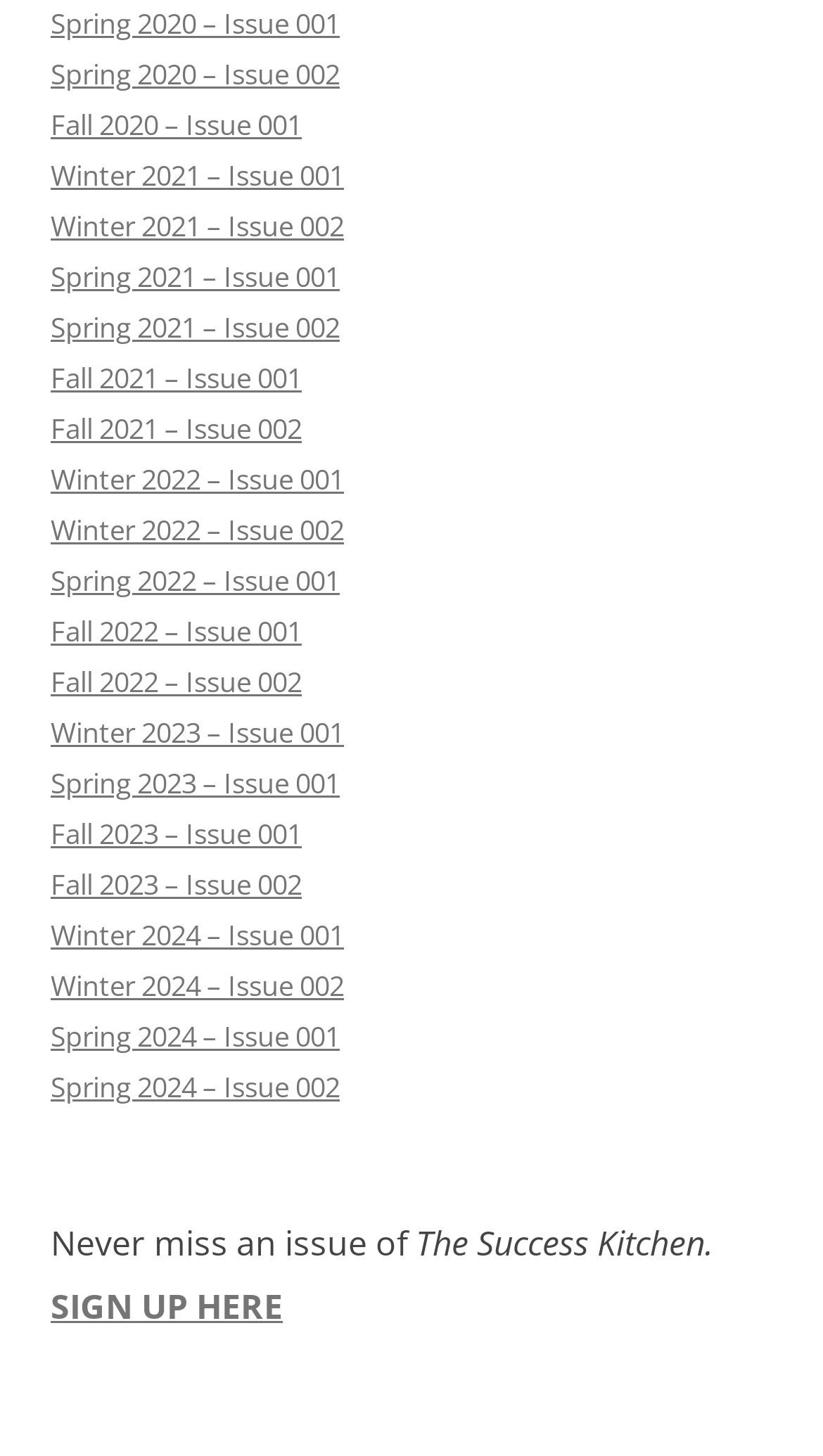Identify the bounding box coordinates of the specific part of the webpage to click to complete this instruction: "browse Fall 2021 – Issue 002".

[0.062, 0.282, 0.367, 0.308]